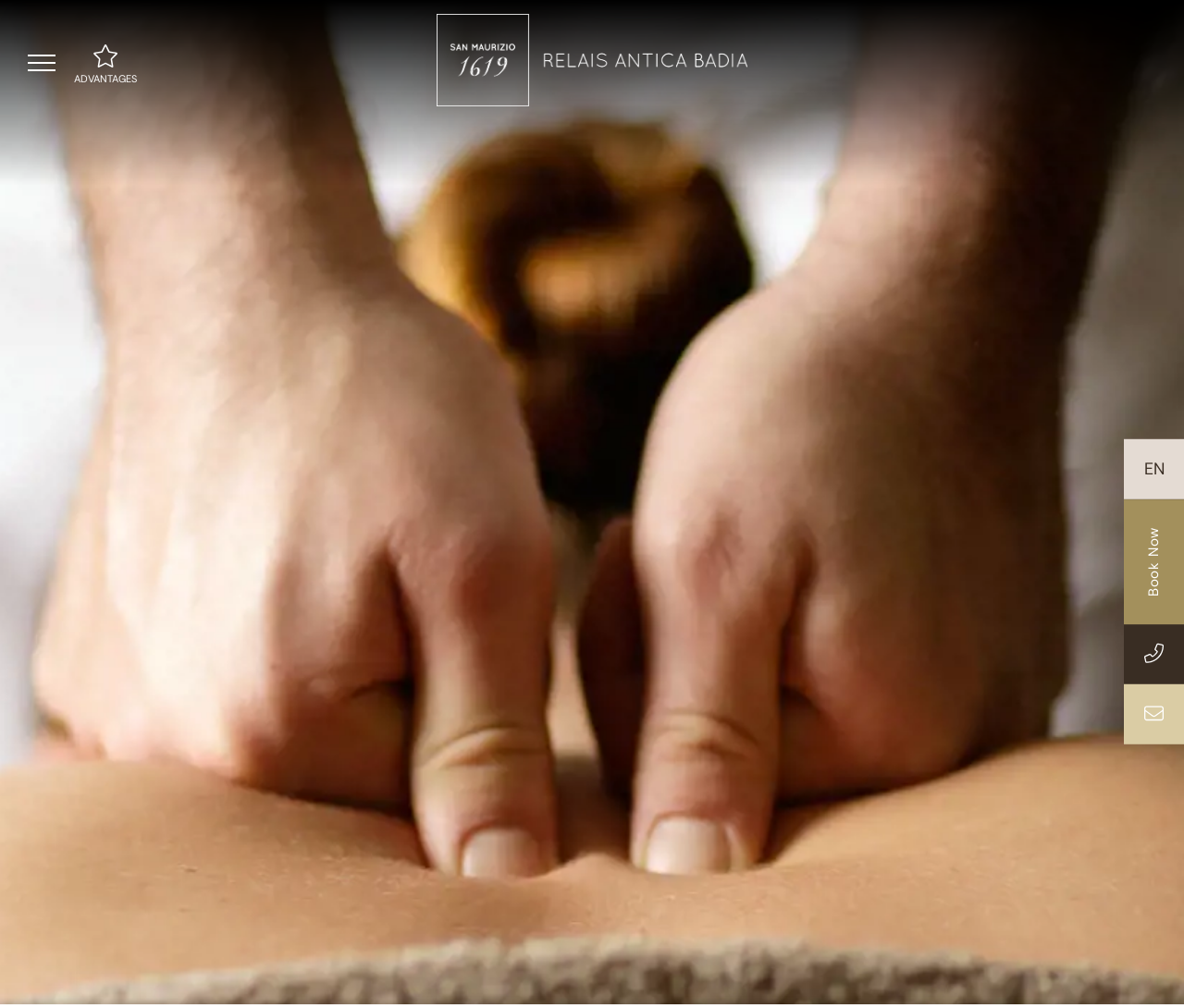Kindly provide the bounding box coordinates of the section you need to click on to fulfill the given instruction: "Book now".

[0.967, 0.523, 0.982, 0.592]